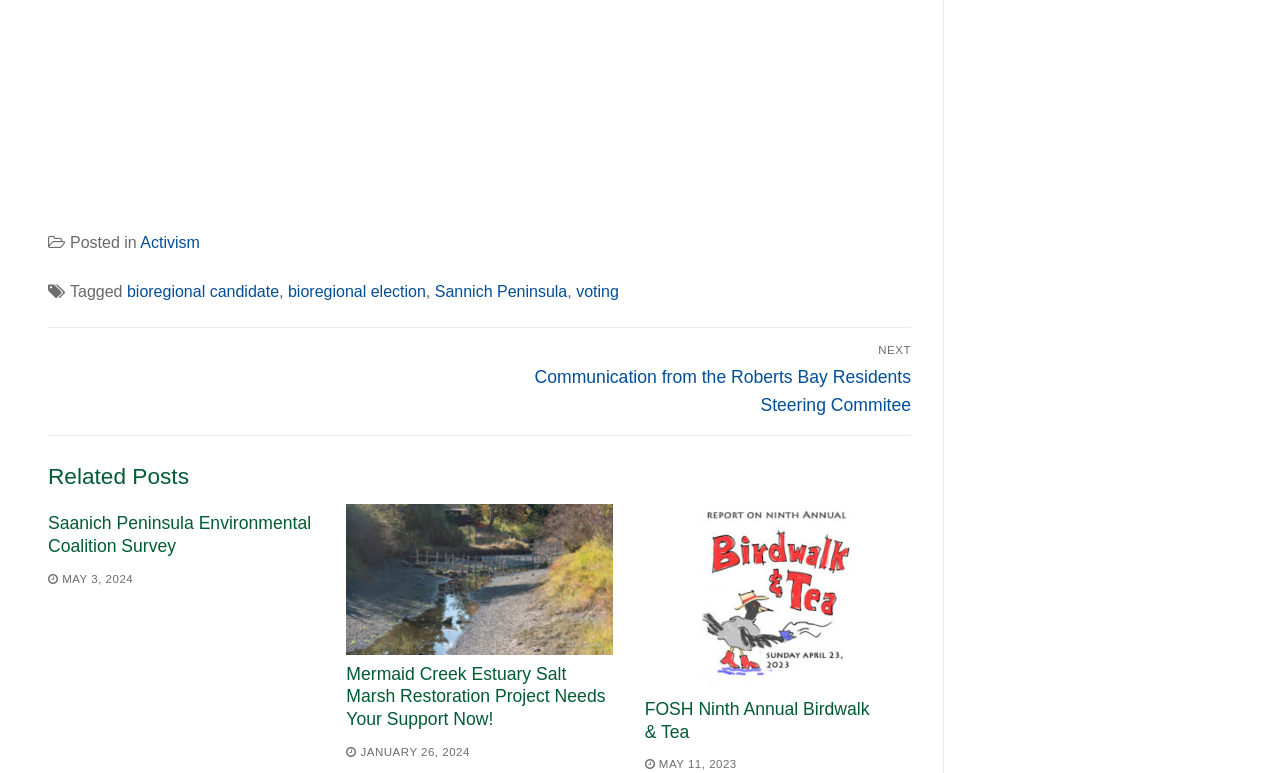Reply to the question below using a single word or brief phrase:
How many related posts are shown?

4